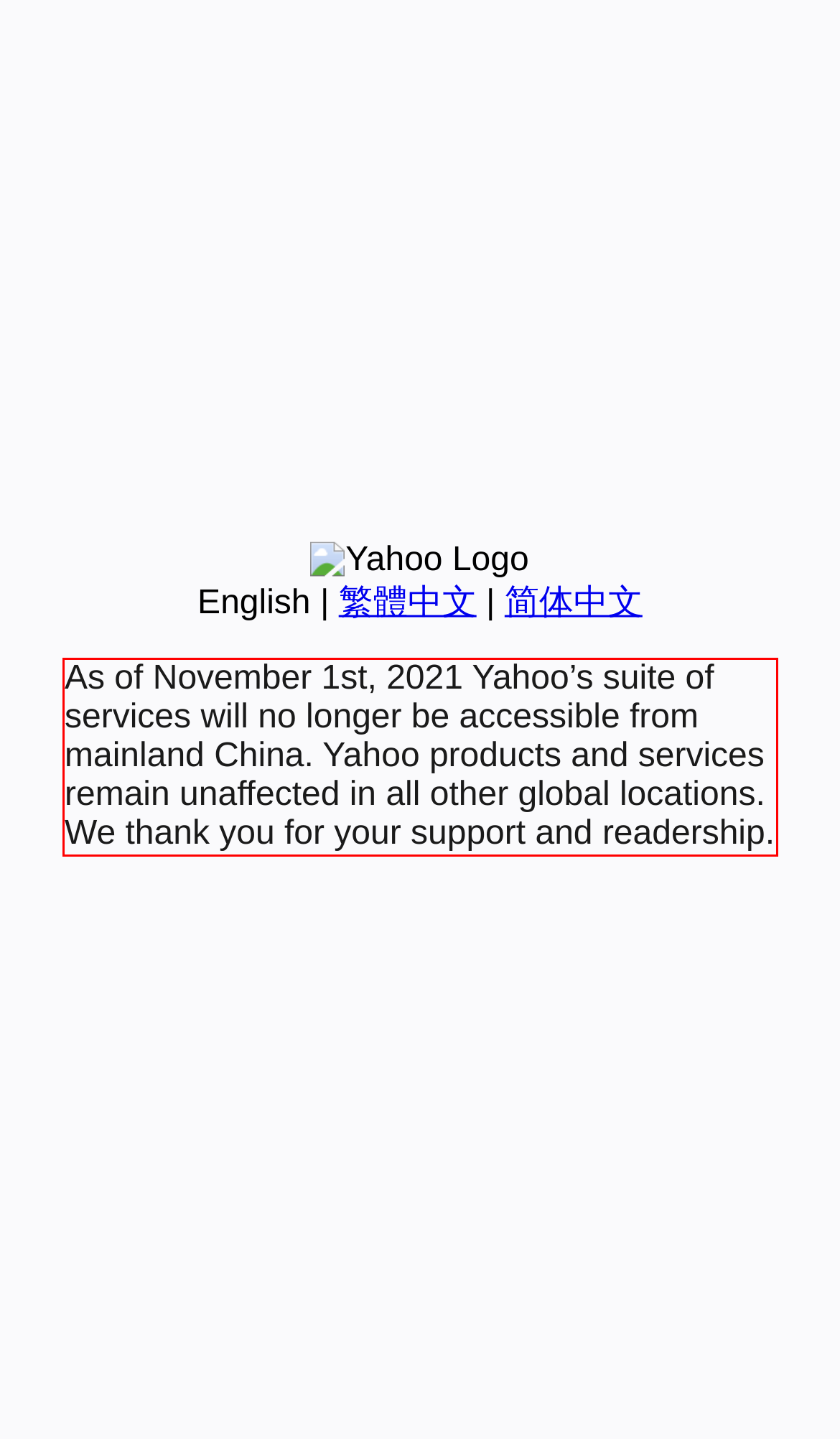There is a screenshot of a webpage with a red bounding box around a UI element. Please use OCR to extract the text within the red bounding box.

As of November 1st, 2021 Yahoo’s suite of services will no longer be accessible from mainland China. Yahoo products and services remain unaffected in all other global locations. We thank you for your support and readership.